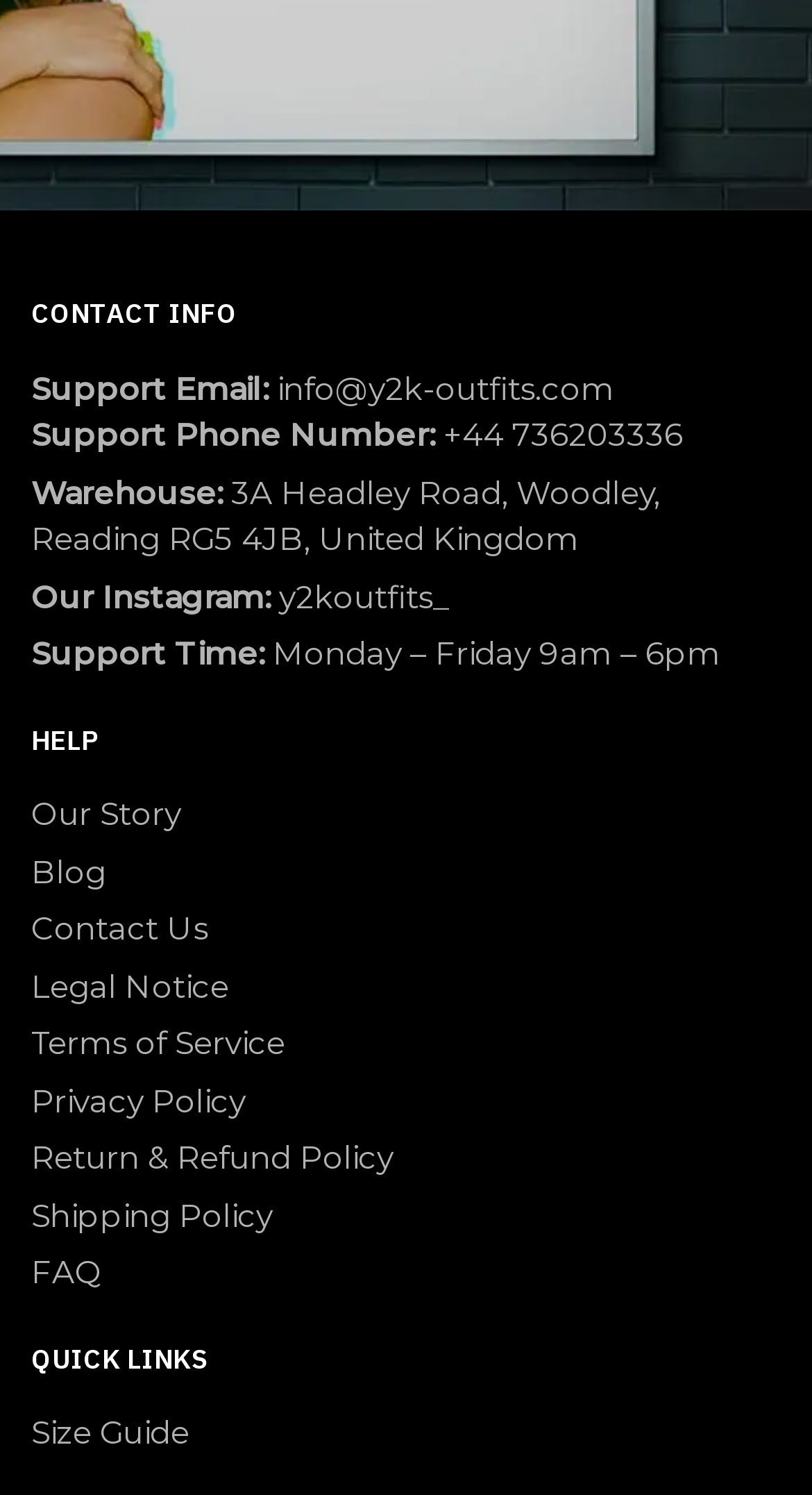What is the support email address?
Offer a detailed and exhaustive answer to the question.

I found the support email address by looking at the 'Support Email:' section, which is located below the 'CONTACT INFO' header. The email address is provided as a link, and it is 'info@y2k-outfits.com'.